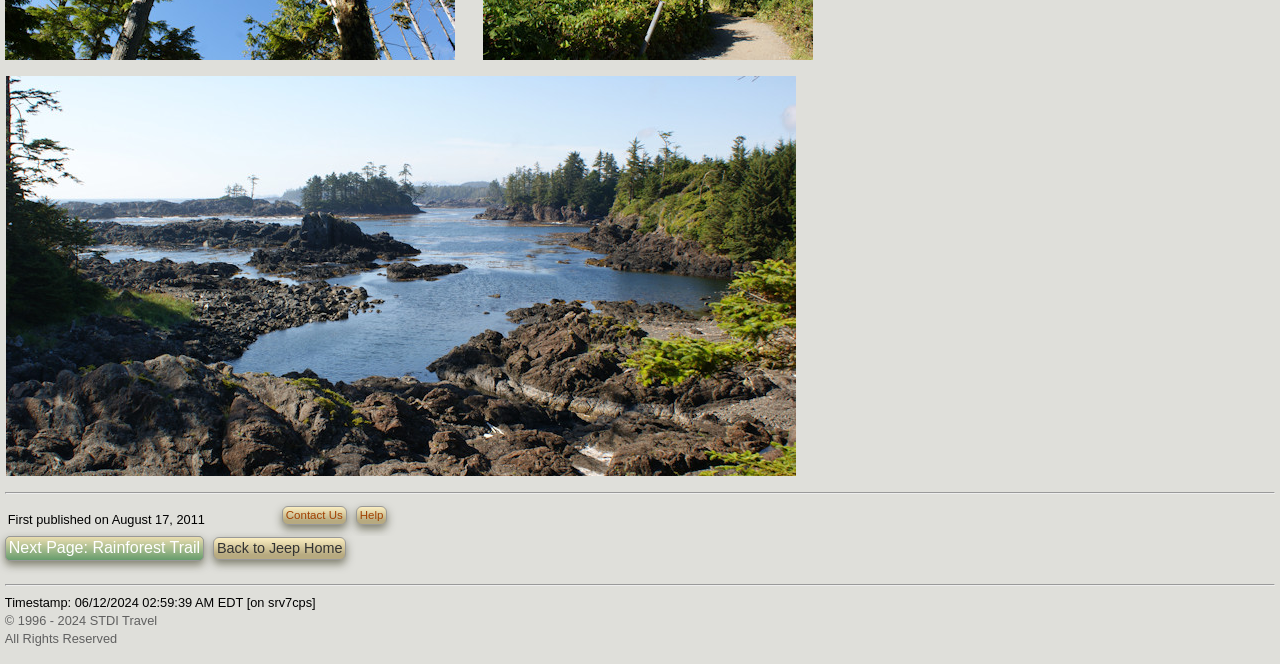Review the image closely and give a comprehensive answer to the question: What is the name of the travel company?

The copyright information at the bottom of the webpage mentions '© 1996 - 2024 STDI Travel', which suggests that STDI Travel is the name of the travel company associated with the webpage.